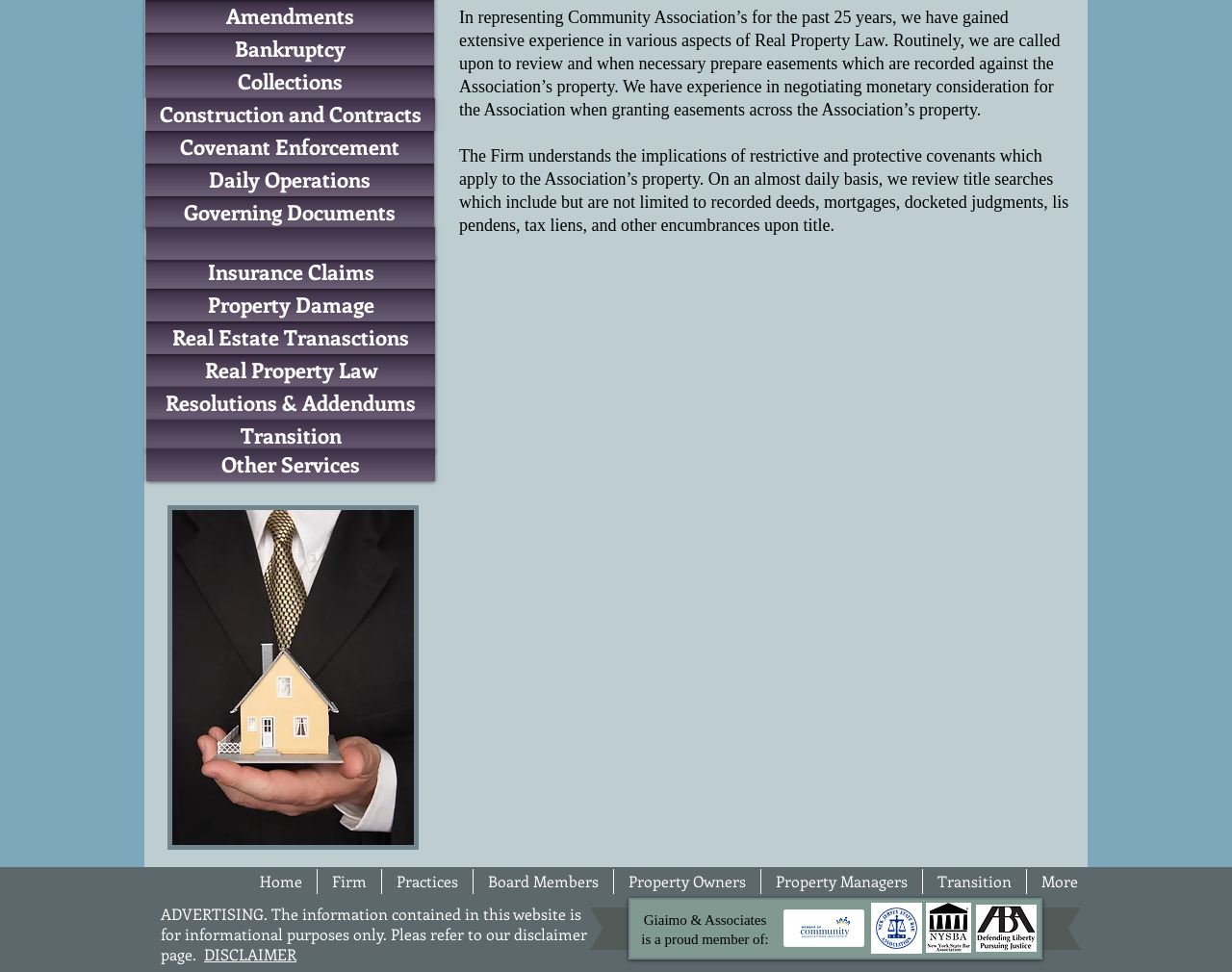Using the provided element description "Collections", determine the bounding box coordinates of the UI element.

[0.118, 0.067, 0.352, 0.101]